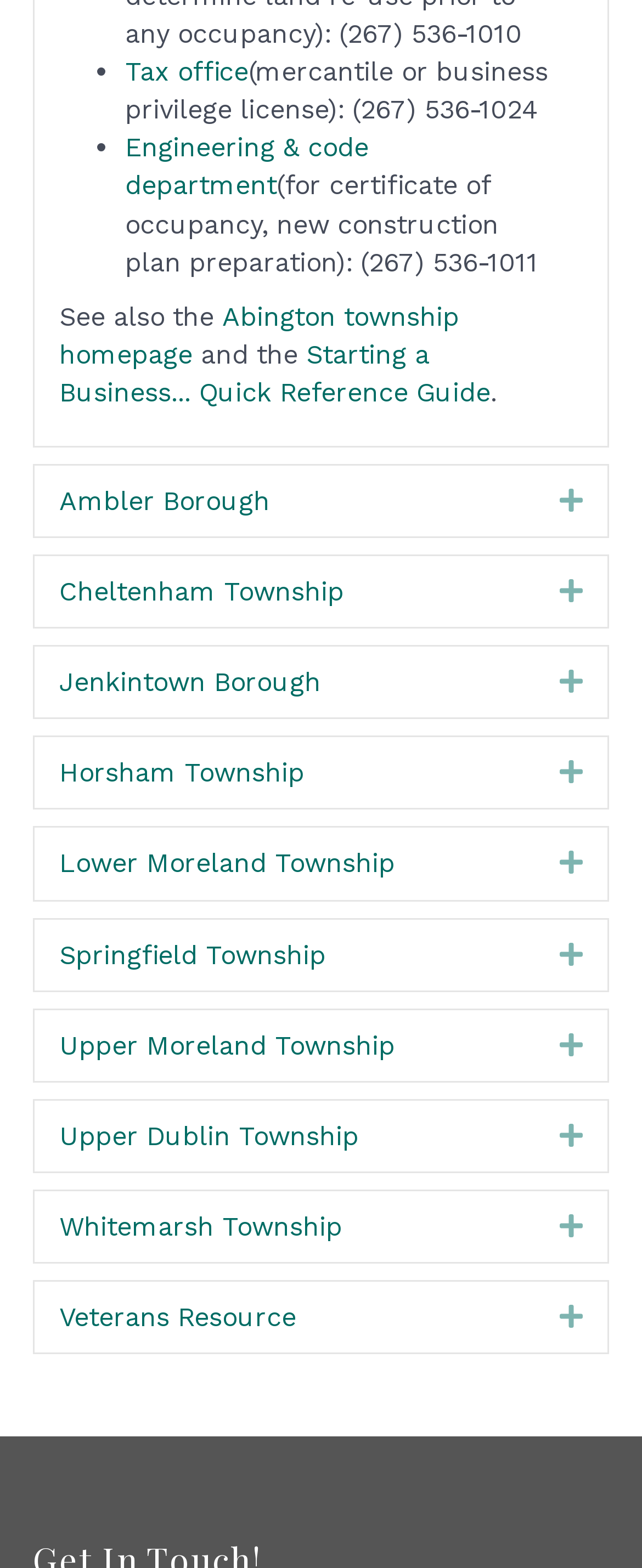How many townships are listed on this webpage? Using the information from the screenshot, answer with a single word or phrase.

9